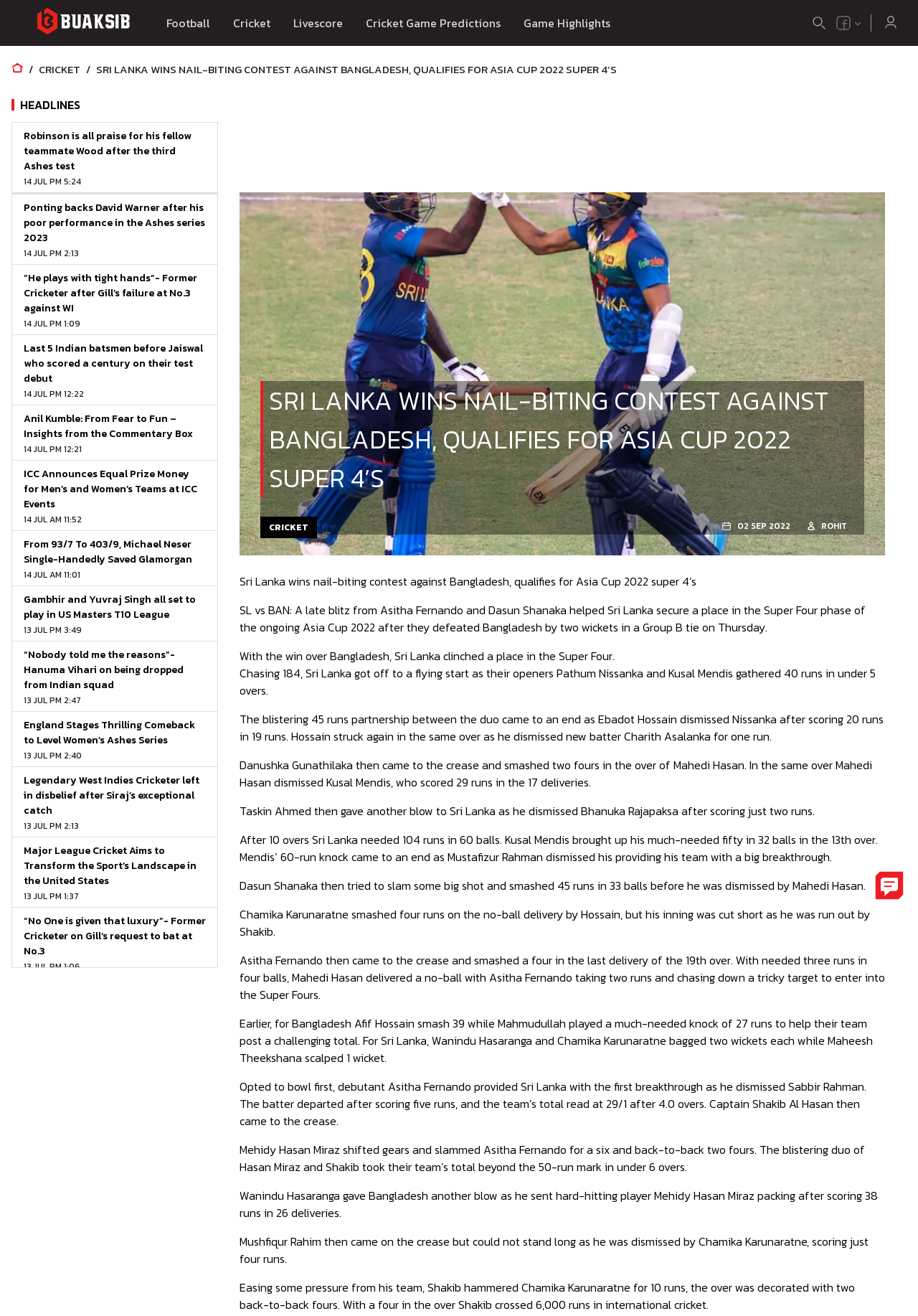Pinpoint the bounding box coordinates for the area that should be clicked to perform the following instruction: "Click on the 'Robinson is all praise for his fellow teammate Wood after the third Ashes test' link".

[0.026, 0.098, 0.224, 0.142]